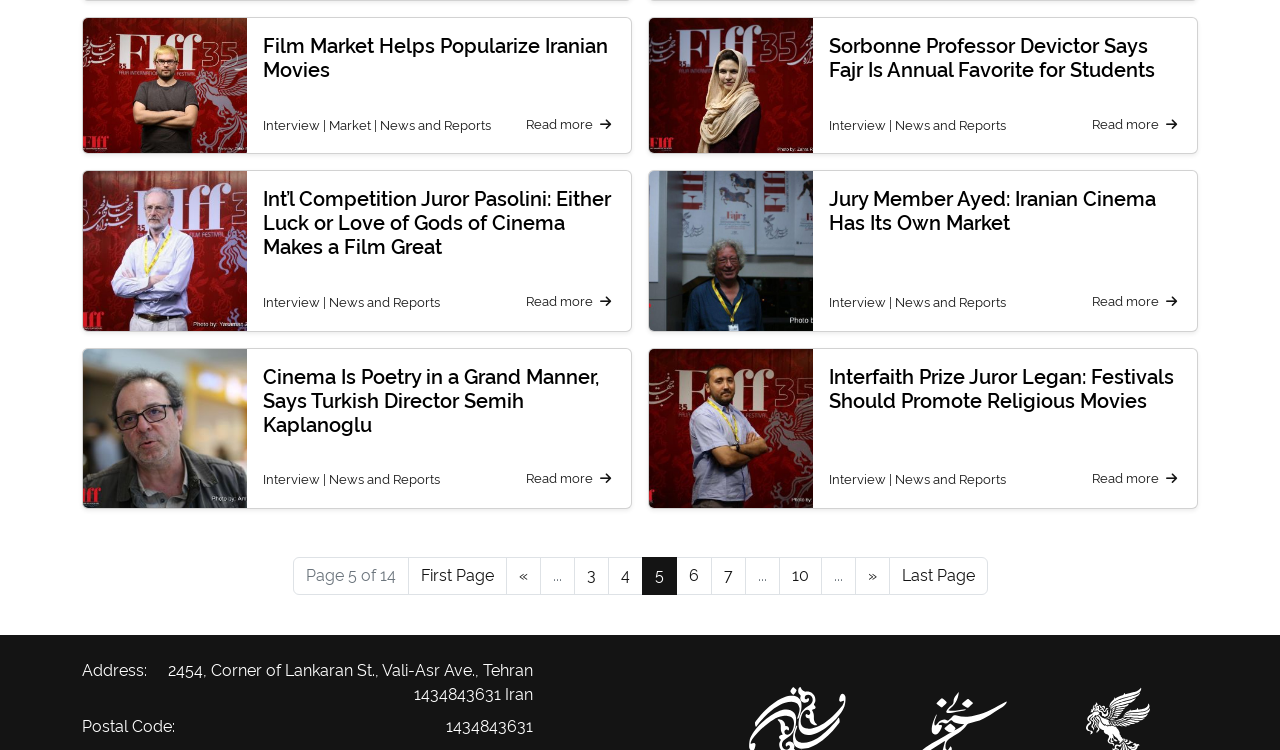Extract the bounding box coordinates of the UI element described by: "Read more". The coordinates should include four float numbers ranging from 0 to 1, e.g., [left, top, right, bottom].

[0.853, 0.389, 0.923, 0.415]